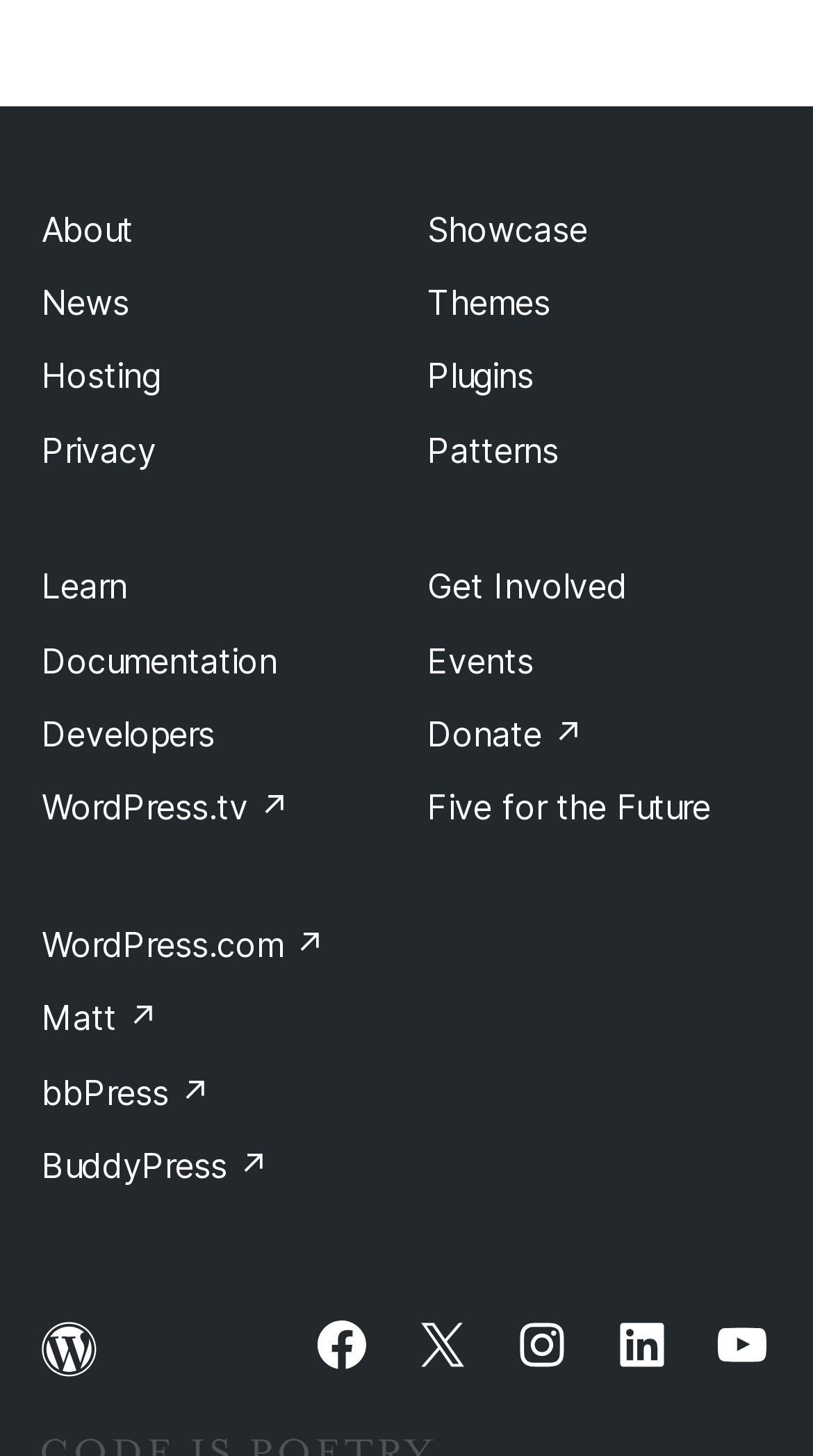Refer to the image and provide an in-depth answer to the question:
How many columns are there in the footer navigation?

I looked at the footer navigation section and noticed that the links are divided into two columns, with the first column containing links like 'About' and 'News', and the second column containing links like 'Showcase' and 'Themes'.